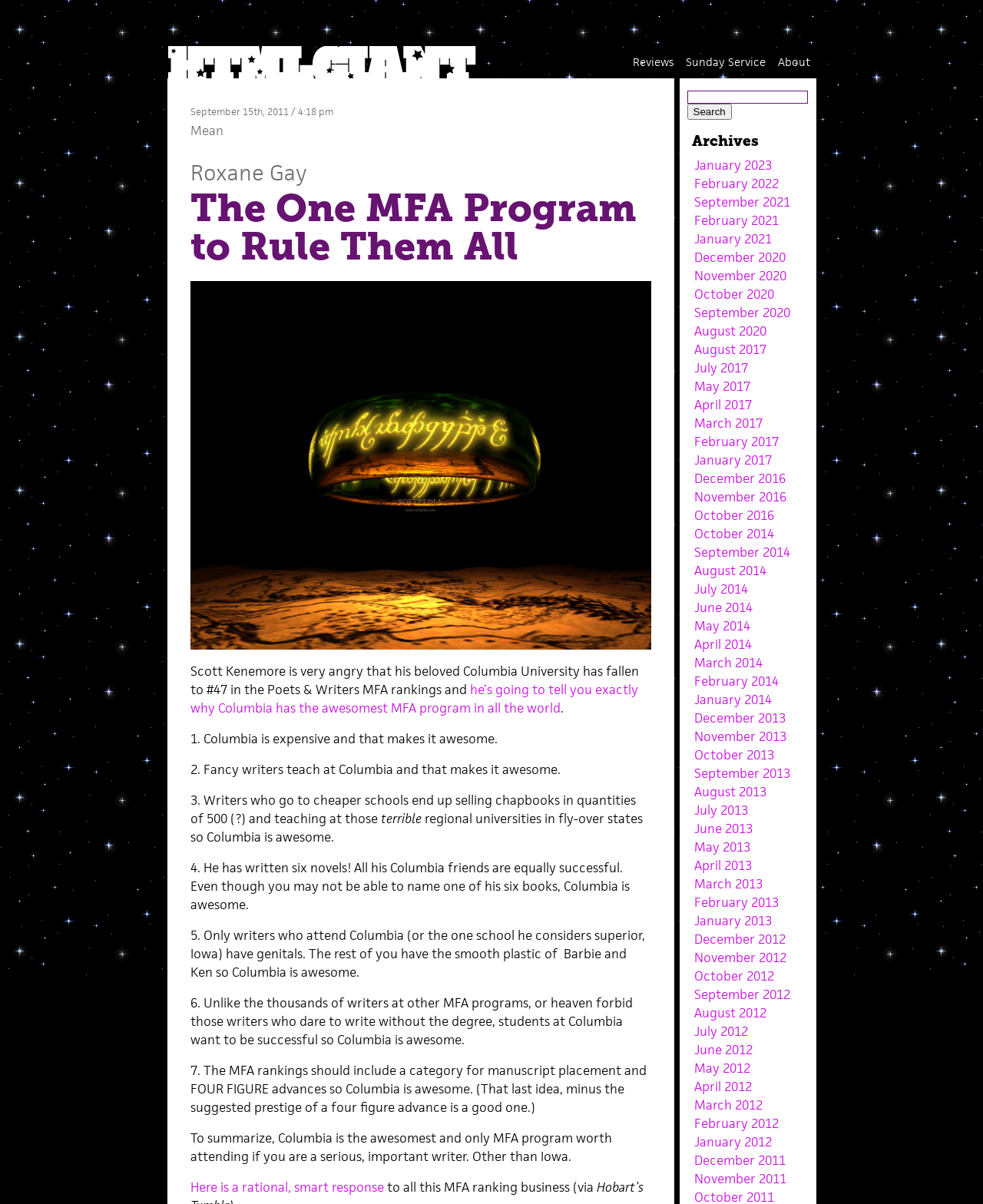Show me the bounding box coordinates of the clickable region to achieve the task as per the instruction: "Read the article by Roxane Gay".

[0.193, 0.131, 0.312, 0.155]